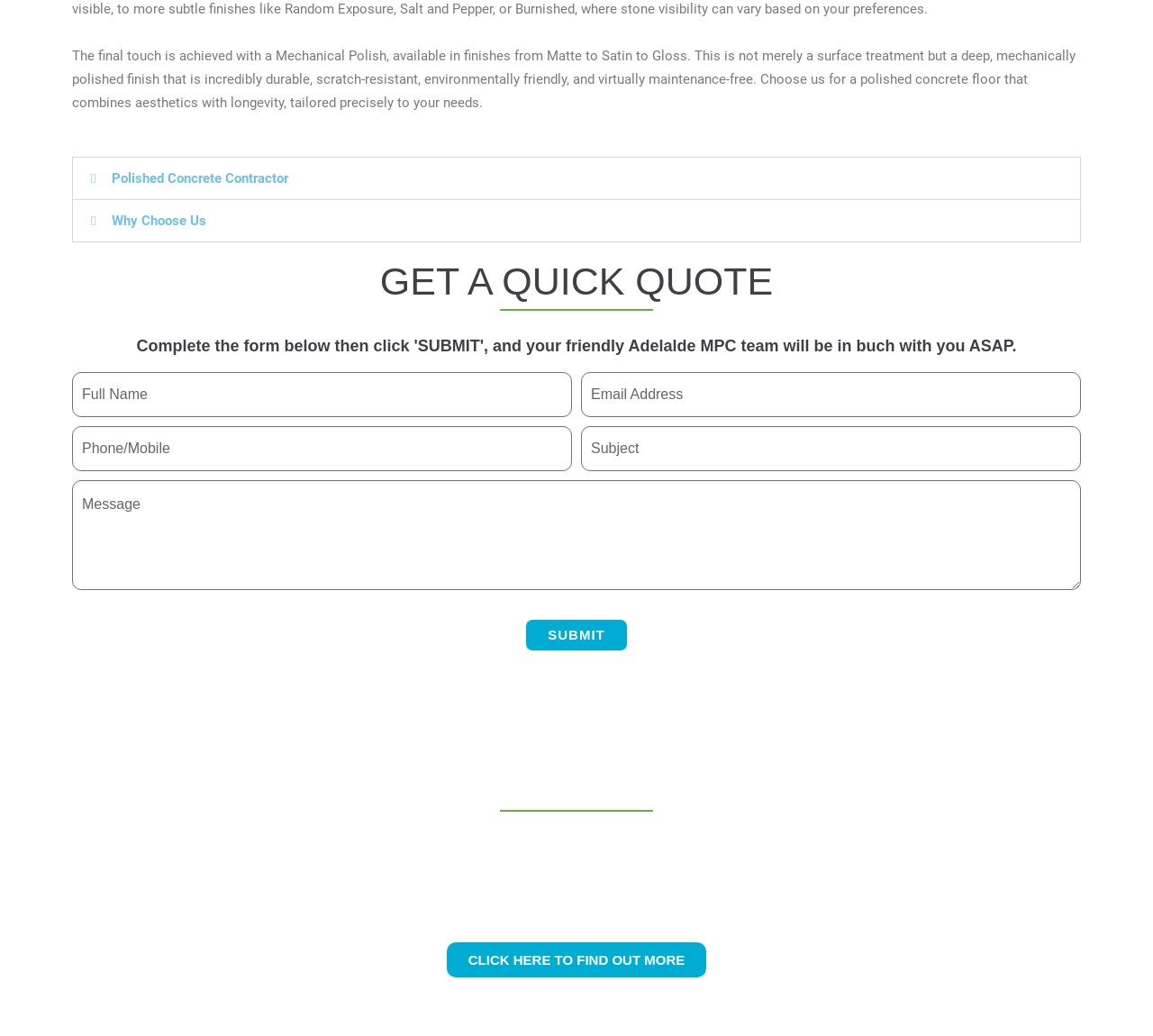Provide a short answer using a single word or phrase for the following question: 
What is the required field in the quote form?

Email Address